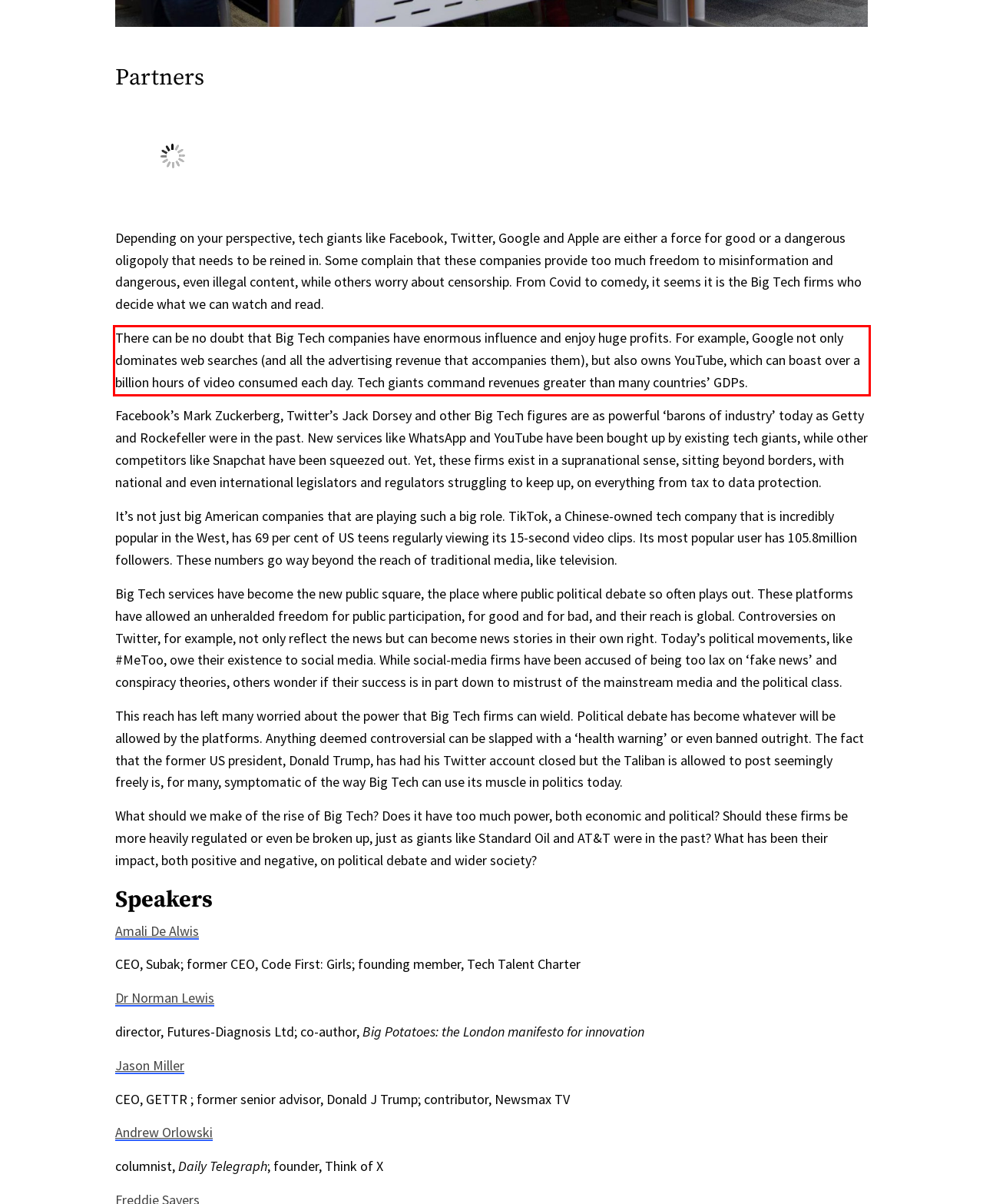You are looking at a screenshot of a webpage with a red rectangle bounding box. Use OCR to identify and extract the text content found inside this red bounding box.

There can be no doubt that Big Tech companies have enormous influence and enjoy huge profits. For example, Google not only dominates web searches (and all the advertising revenue that accompanies them), but also owns YouTube, which can boast over a billion hours of video consumed each day. Tech giants command revenues greater than many countries’ GDPs.